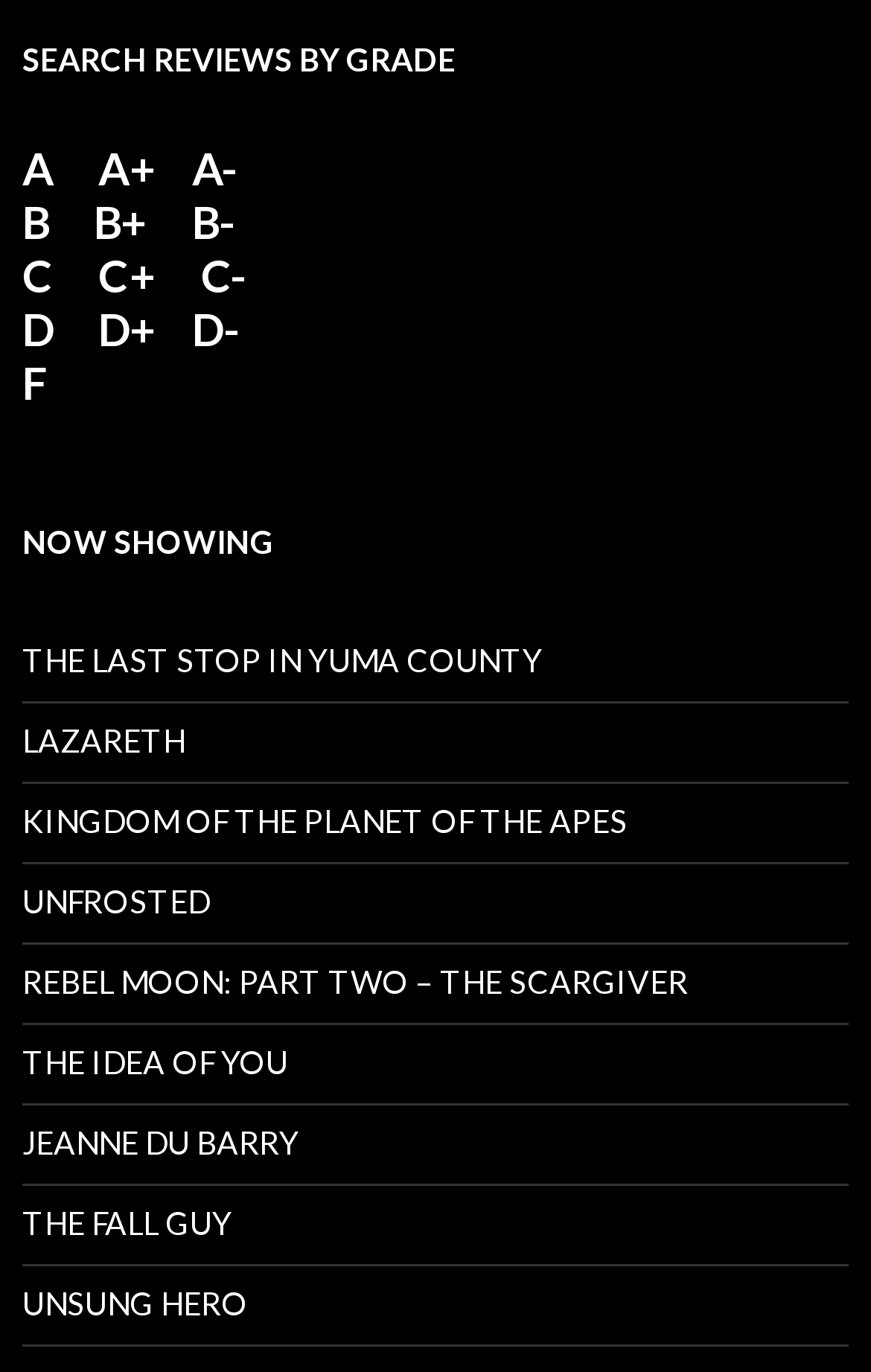Locate the bounding box for the described UI element: "UNSUNG HERO". Ensure the coordinates are four float numbers between 0 and 1, formatted as [left, top, right, bottom].

[0.026, 0.936, 0.285, 0.963]